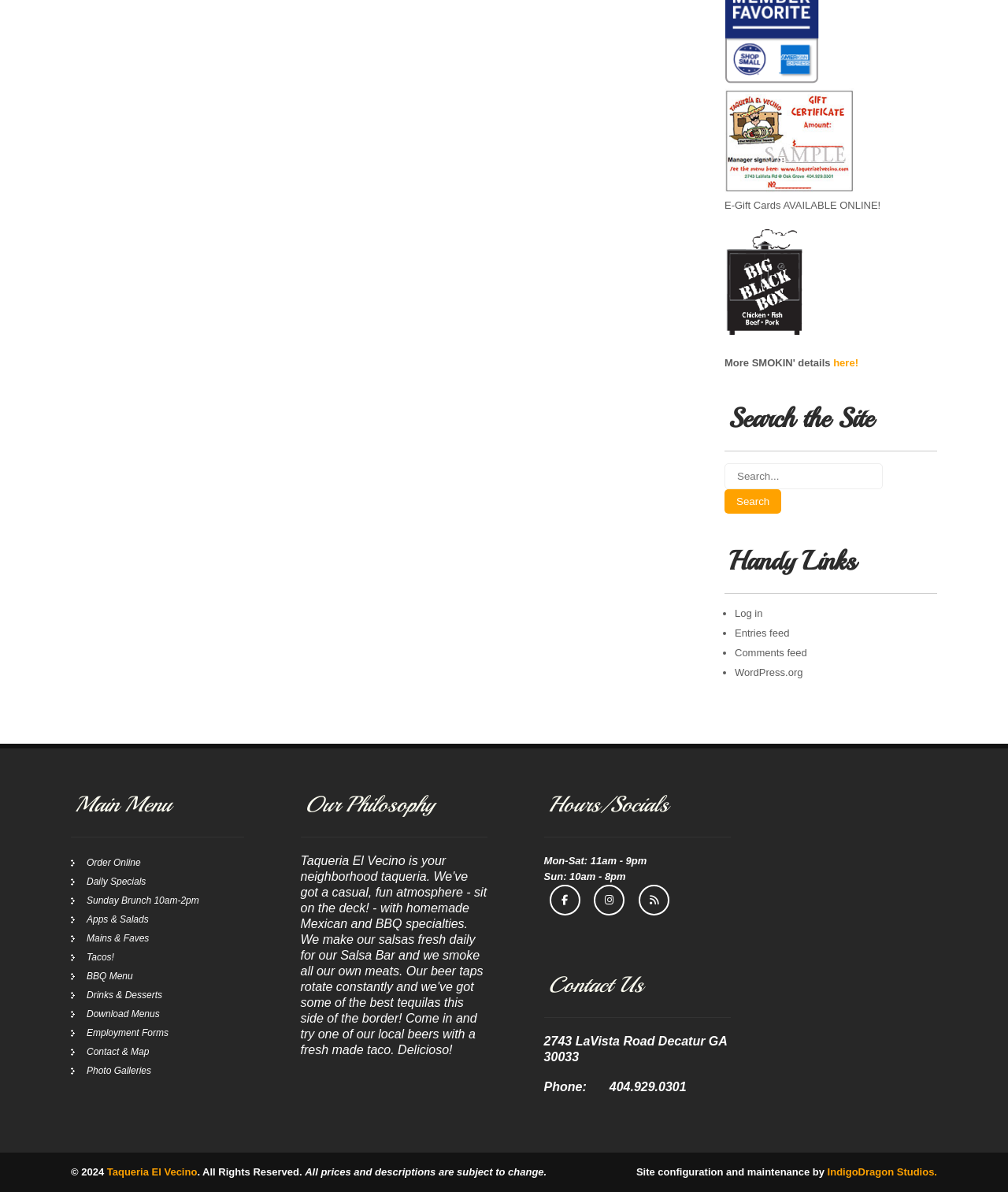Give a one-word or short phrase answer to this question: 
How many social media links are there?

3